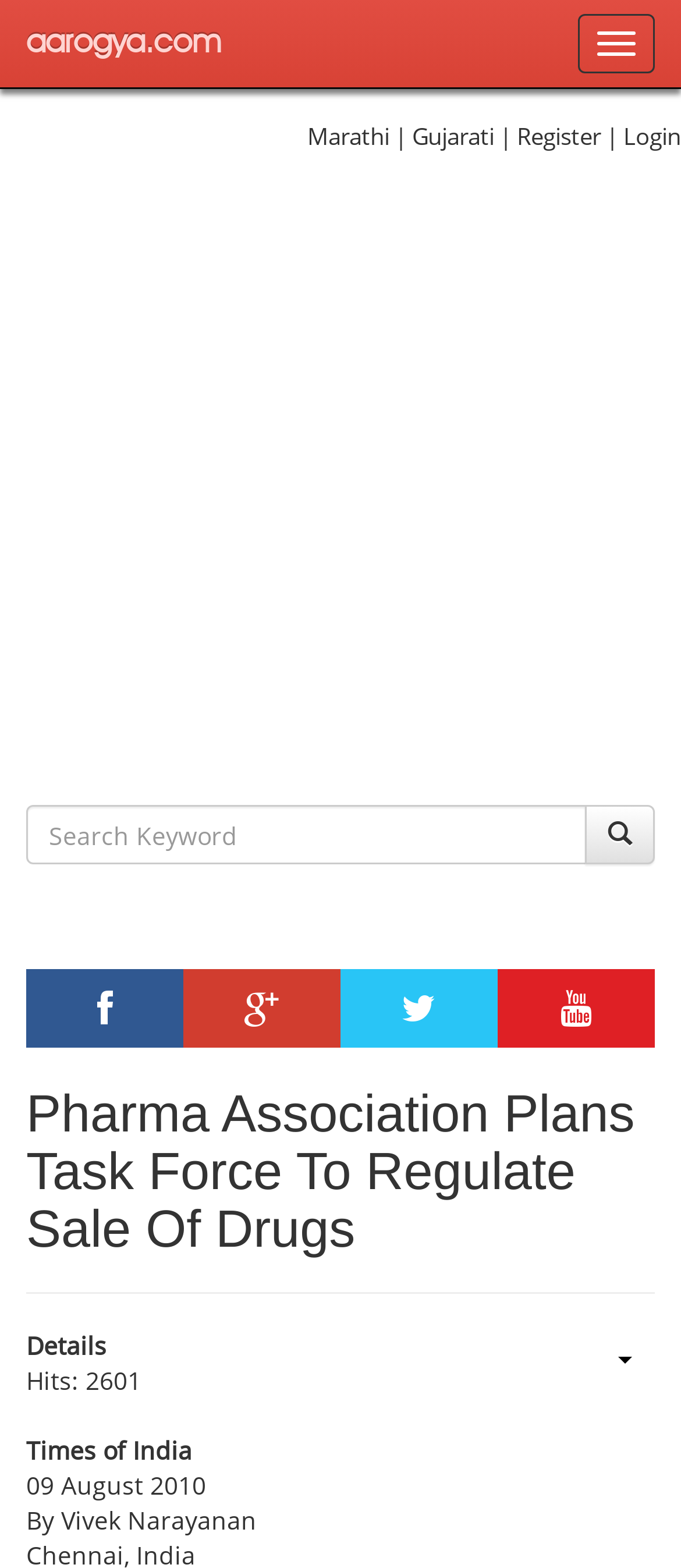Bounding box coordinates should be provided in the format (top-left x, top-left y, bottom-right x, bottom-right y) with all values between 0 and 1. Identify the bounding box for this UI element: aria-label="Advertisement" name="aswift_3" title="Advertisement"

[0.0, 0.14, 1.0, 0.502]